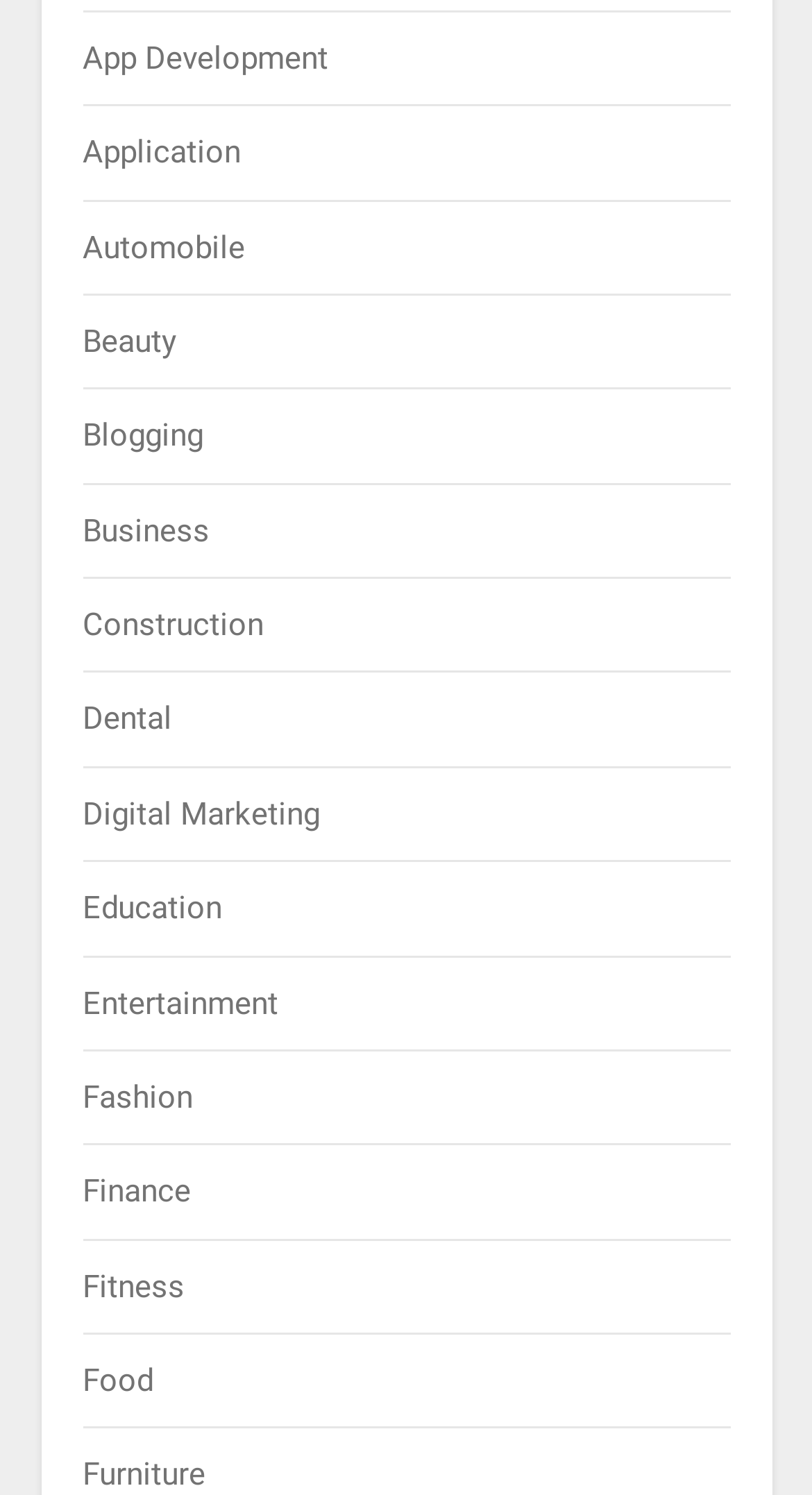Determine the bounding box coordinates of the UI element that matches the following description: "Fashion". The coordinates should be four float numbers between 0 and 1 in the format [left, top, right, bottom].

[0.101, 0.721, 0.237, 0.746]